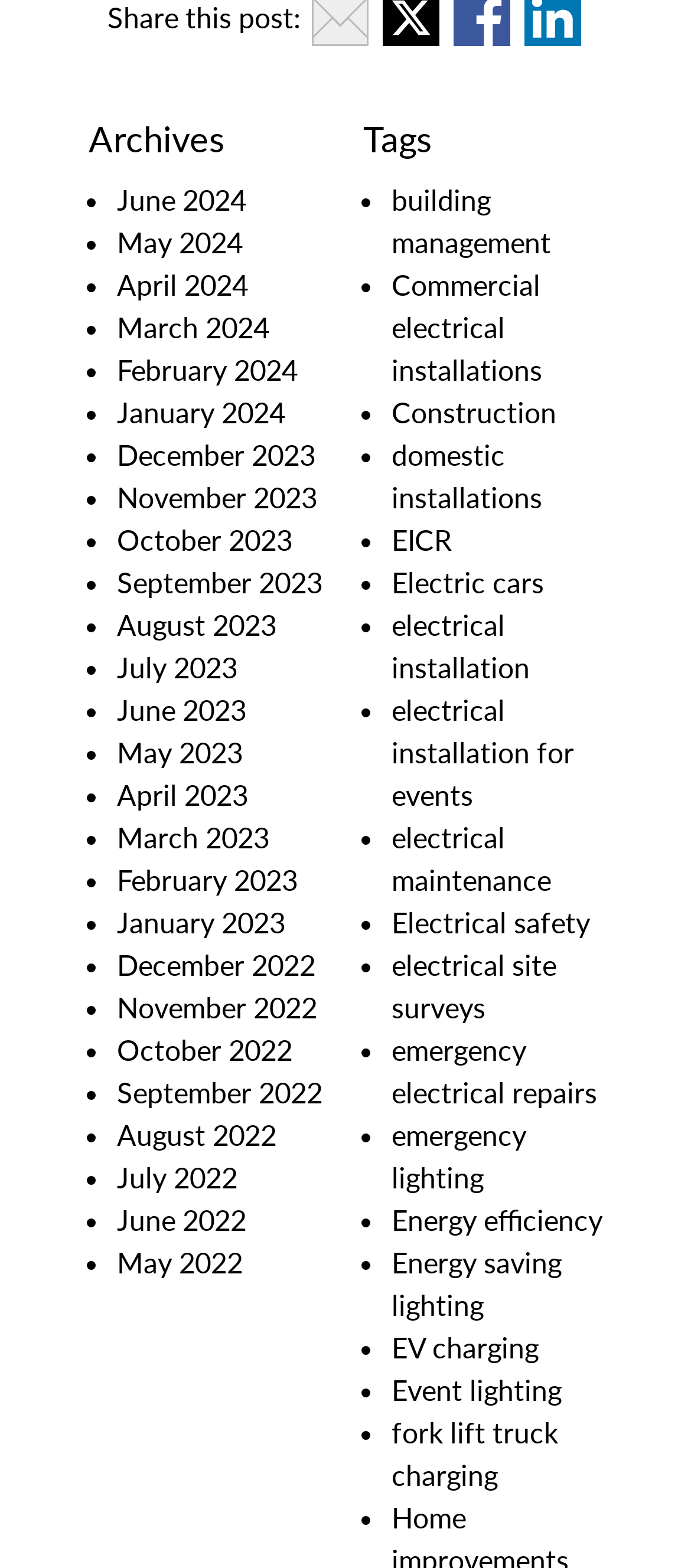Given the description Construction, predict the bounding box coordinates of the UI element. Ensure the coordinates are in the format (top-left x, top-left y, bottom-right x, bottom-right y) and all values are between 0 and 1.

[0.567, 0.252, 0.805, 0.273]